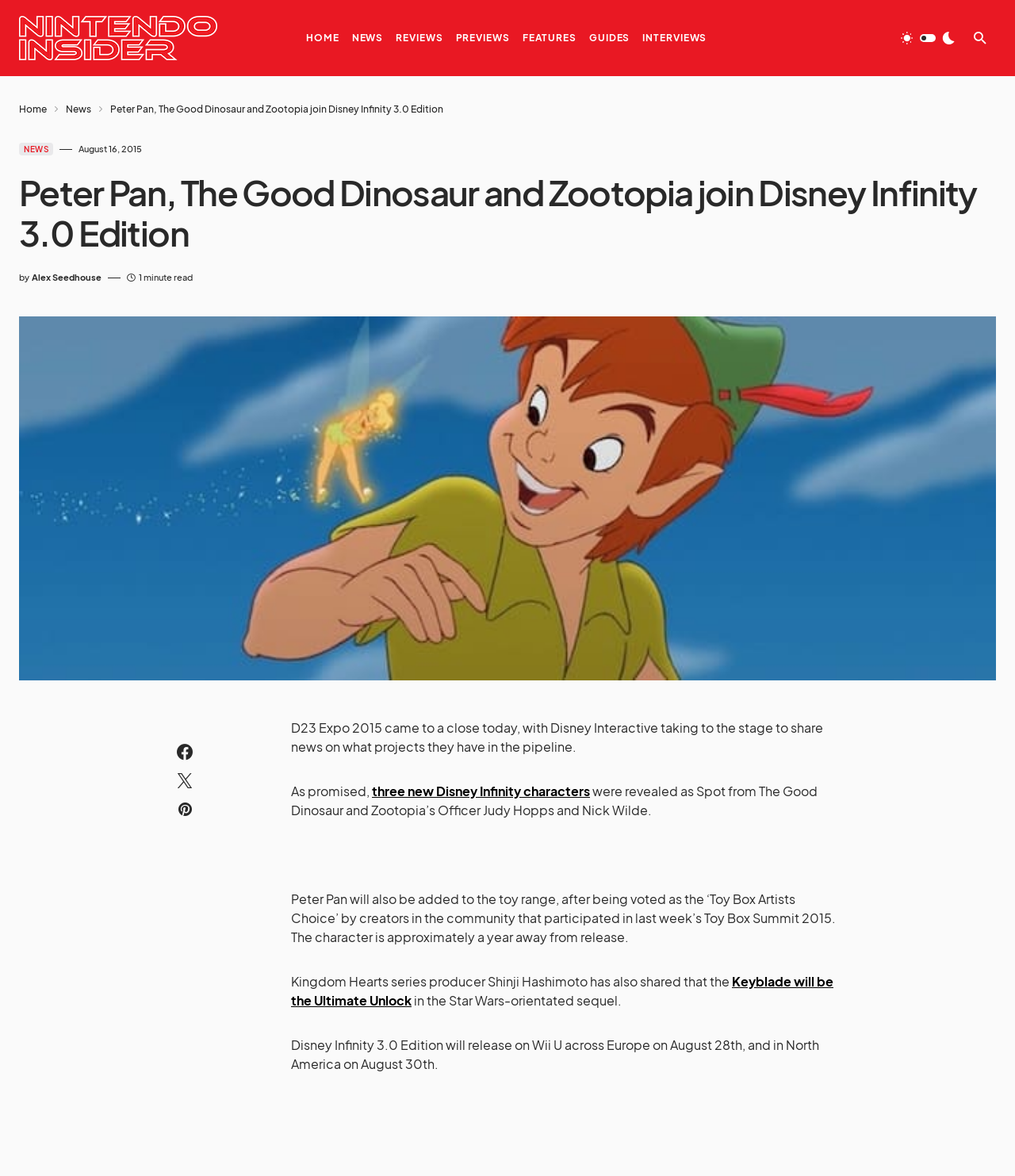Identify the bounding box coordinates of the area you need to click to perform the following instruction: "Click on the share button".

[0.174, 0.633, 0.19, 0.646]